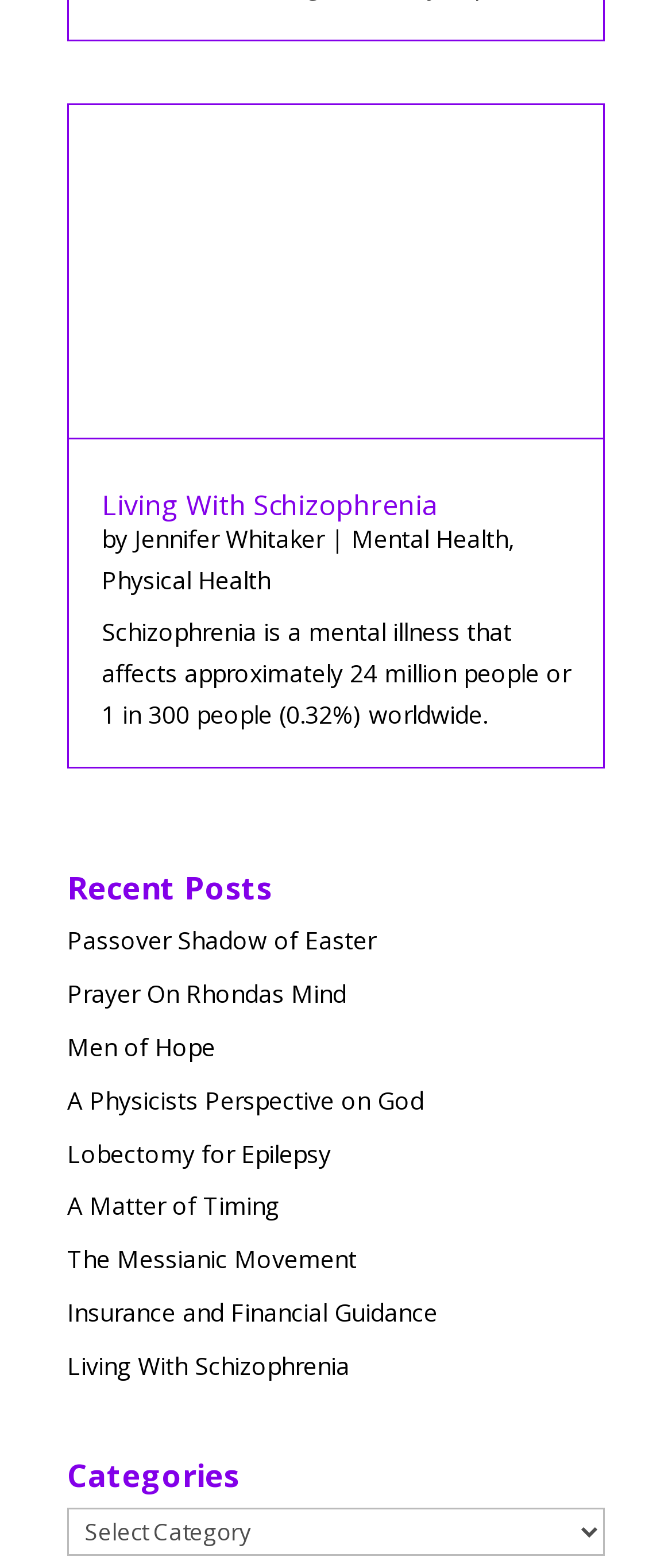Find the UI element described as: "A Physicists Perspective on God" and predict its bounding box coordinates. Ensure the coordinates are four float numbers between 0 and 1, [left, top, right, bottom].

[0.1, 0.691, 0.631, 0.712]